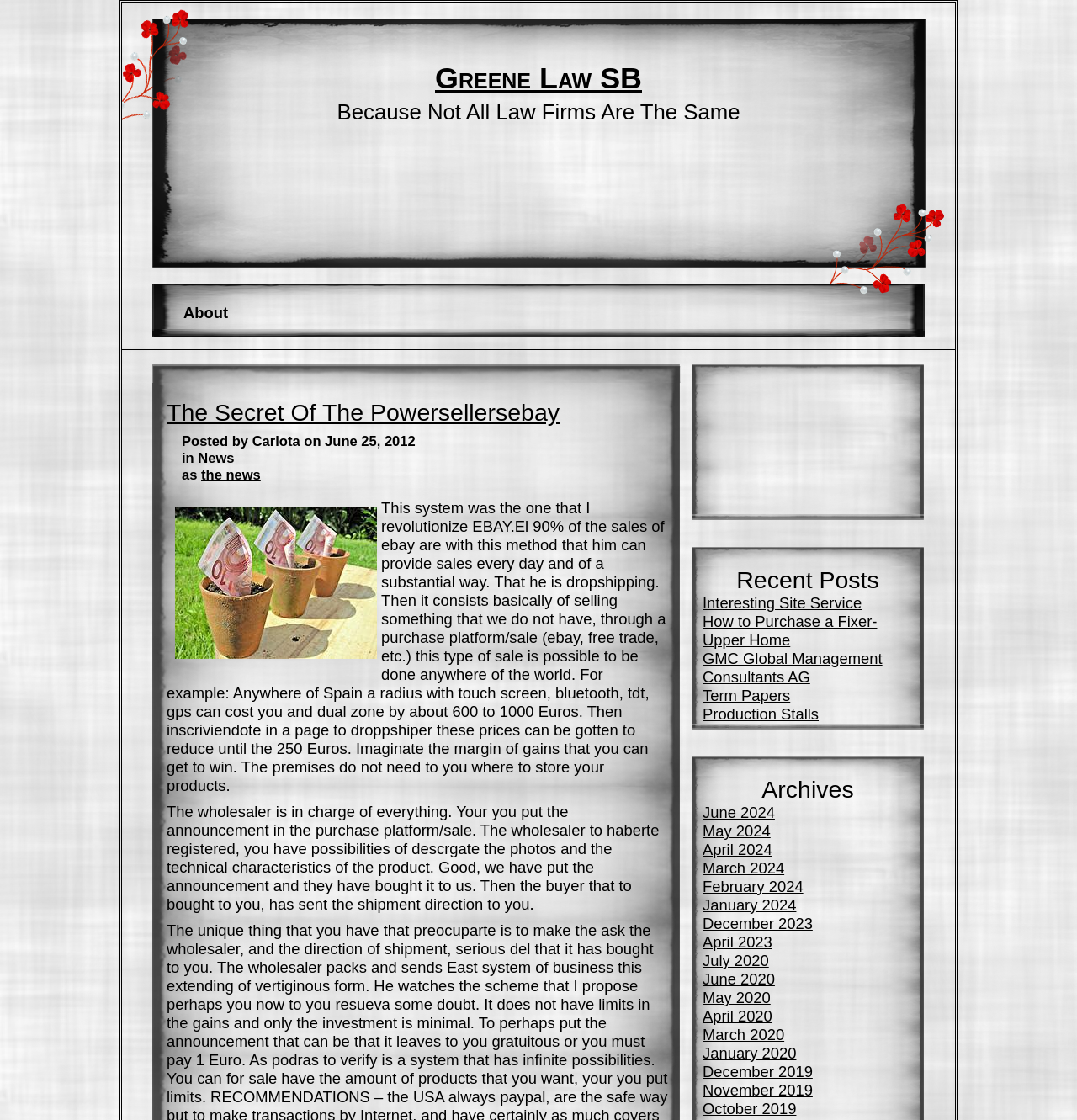Please give a succinct answer to the question in one word or phrase:
What is the method of selling described on the webpage?

dropshipping